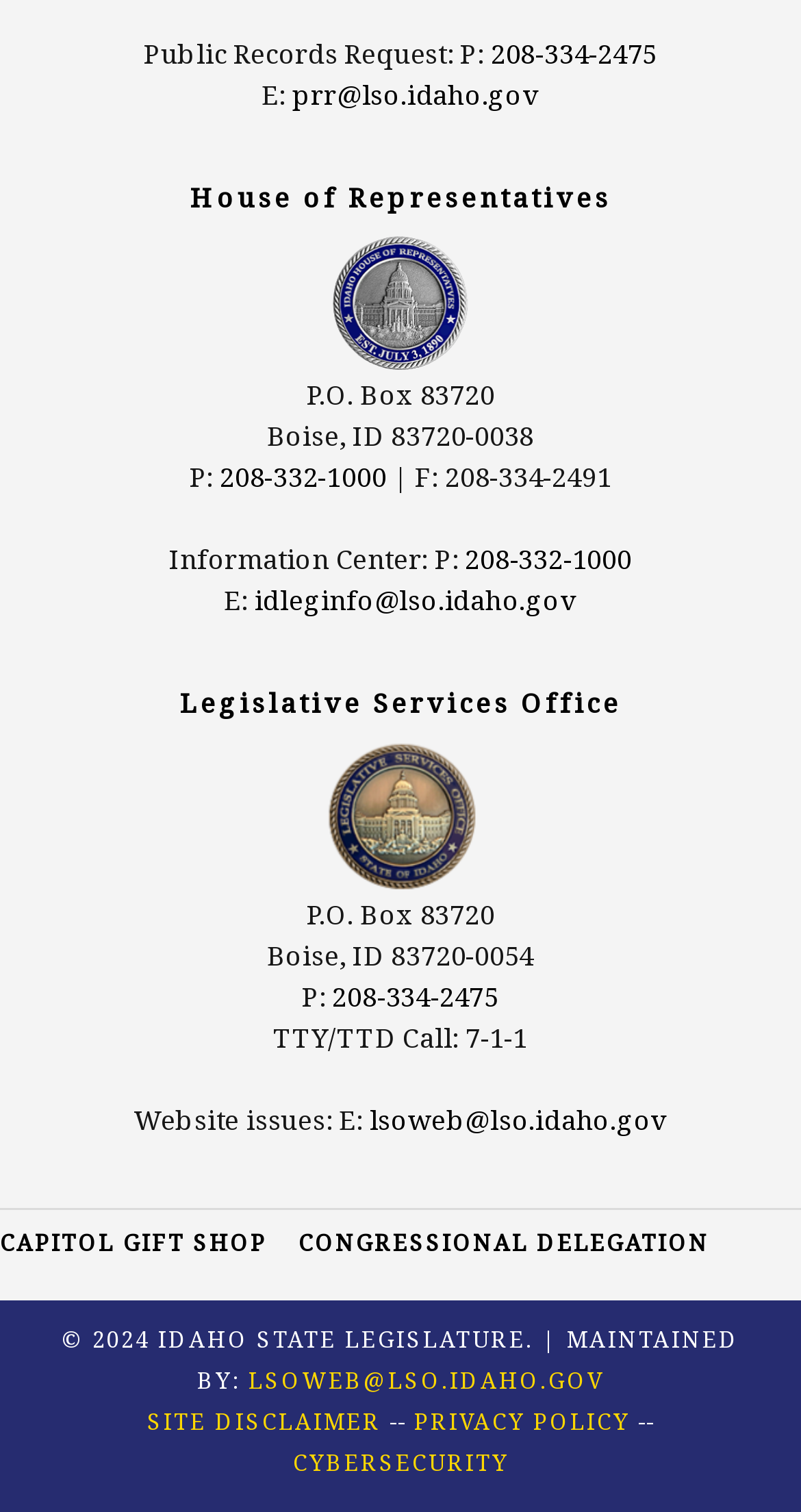What is the website for reporting website issues?
Look at the screenshot and provide an in-depth answer.

I found the website for reporting website issues by looking at the StaticText element 'Website issues: E:' and the adjacent link element 'lsoweb@lso.idaho.gov'.